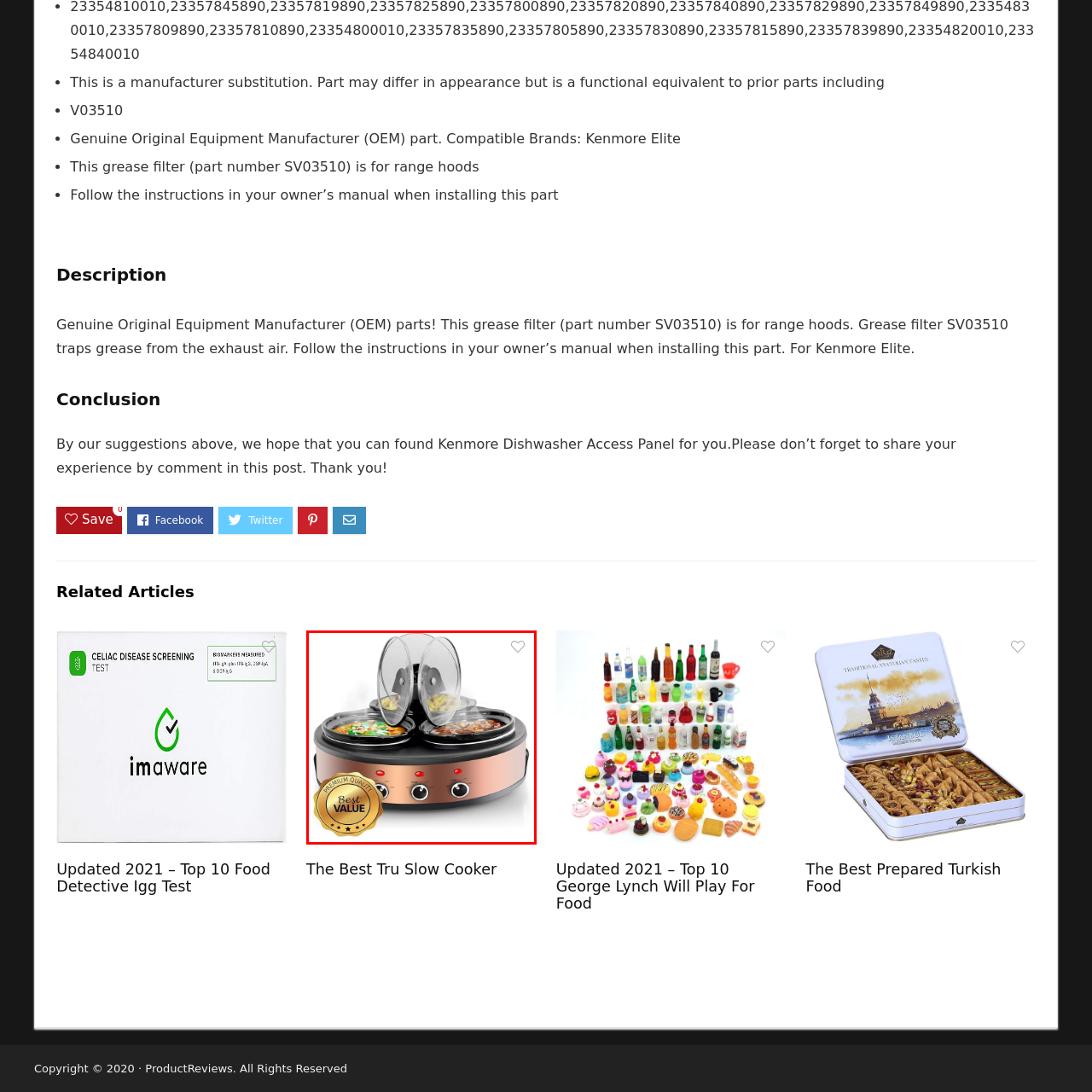Look at the area marked with a blue rectangle, What is indicated by the 'Best Value' badge? 
Provide your answer using a single word or phrase.

High quality and affordability